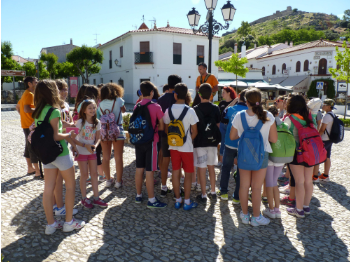What are the children wearing?
Please use the image to deliver a detailed and complete answer.

The caption describes the children as wearing casual summer attire, which suggests that they are dressed in comfortable and relaxed clothing suitable for warm weather.